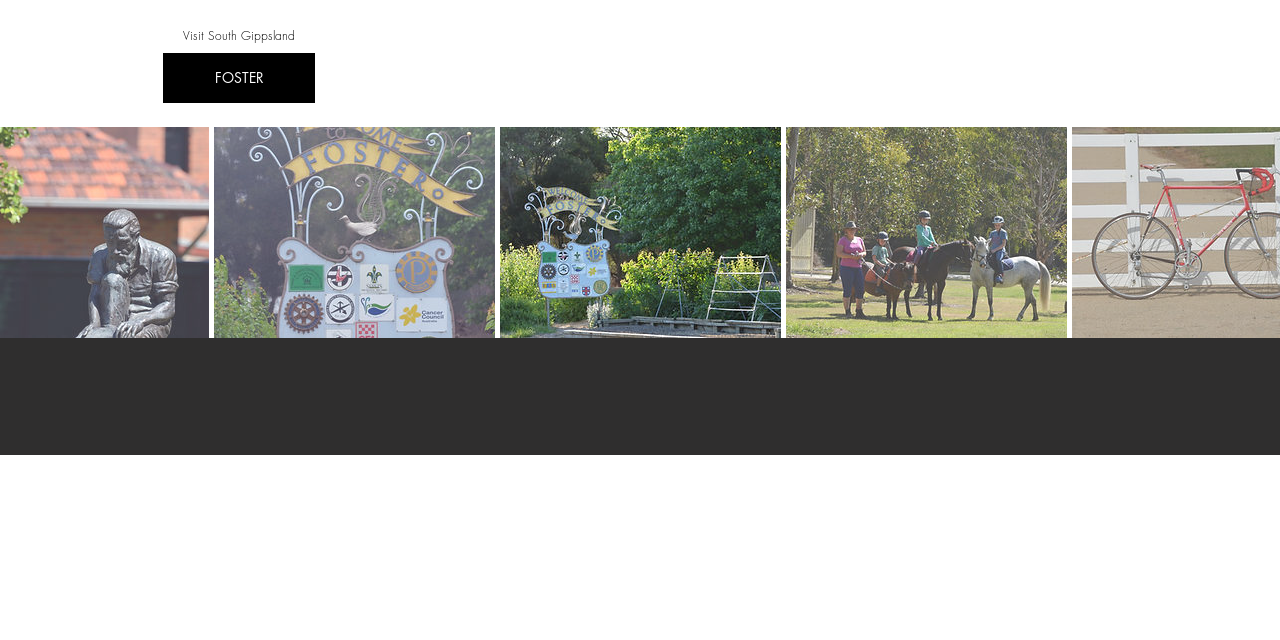Using the webpage screenshot, locate the HTML element that fits the following description and provide its bounding box: "FOSTER".

[0.127, 0.083, 0.246, 0.161]